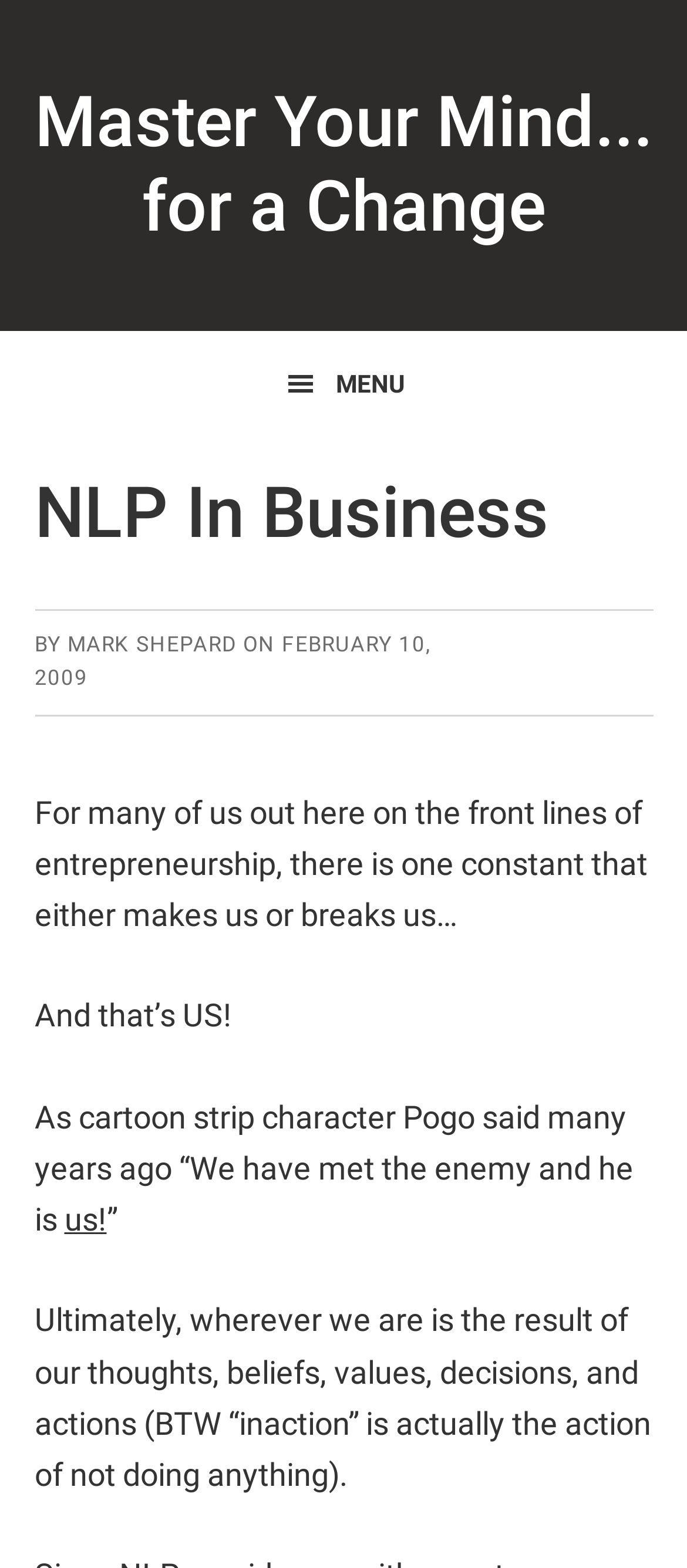Utilize the details in the image to thoroughly answer the following question: What is the name of the author?

I found the author's name by looking at the header section of the webpage, where it says 'BY MARK SHEPARD'.